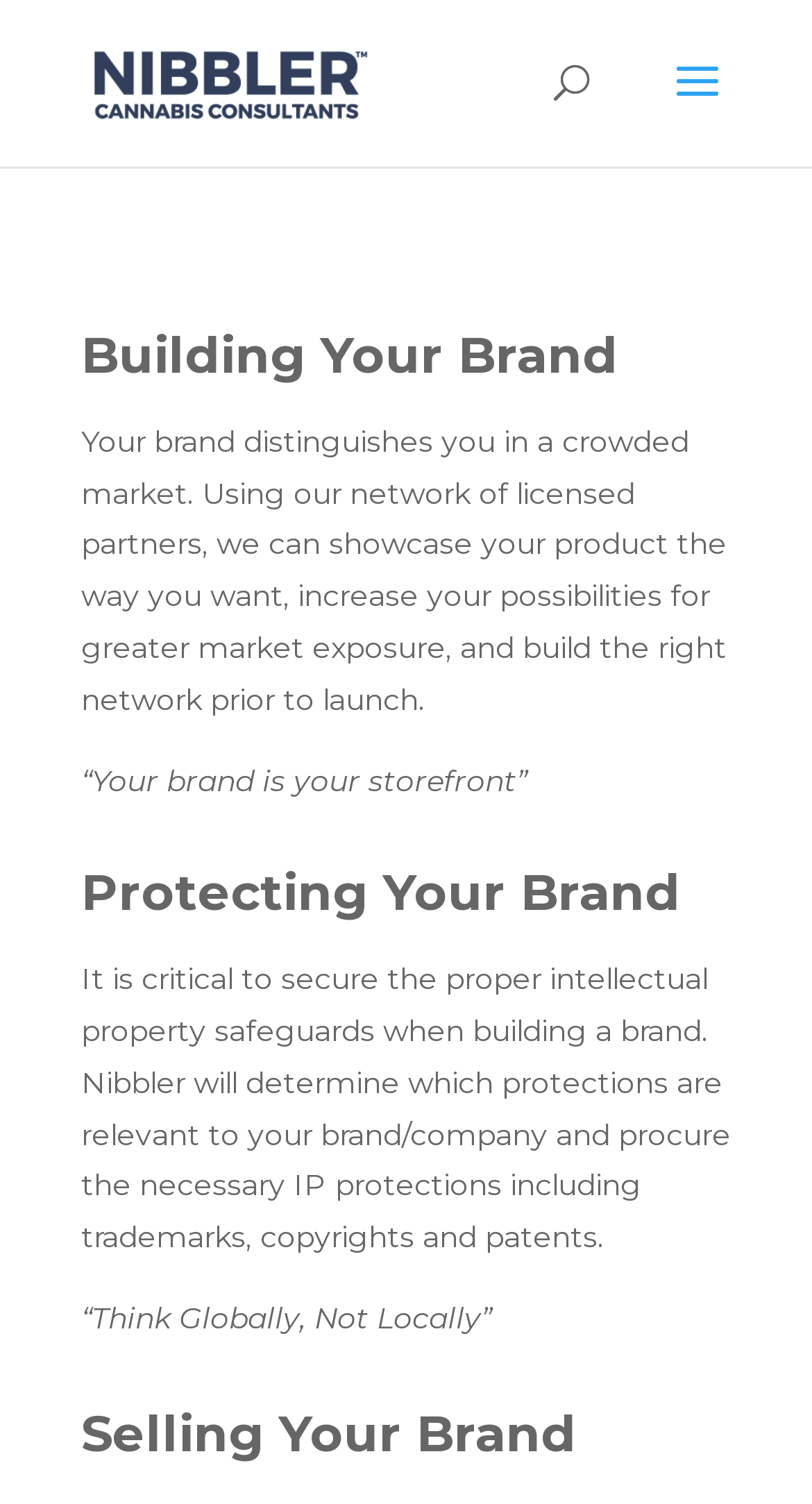Please provide a comprehensive answer to the question based on the screenshot: What is the third stage of brand management mentioned on the webpage?

The webpage mentions three stages of brand management: Building Your Brand, Protecting Your Brand, and Selling Your Brand. The third stage, Selling Your Brand, implies that Nibbler also provides services to help sell or promote a brand.